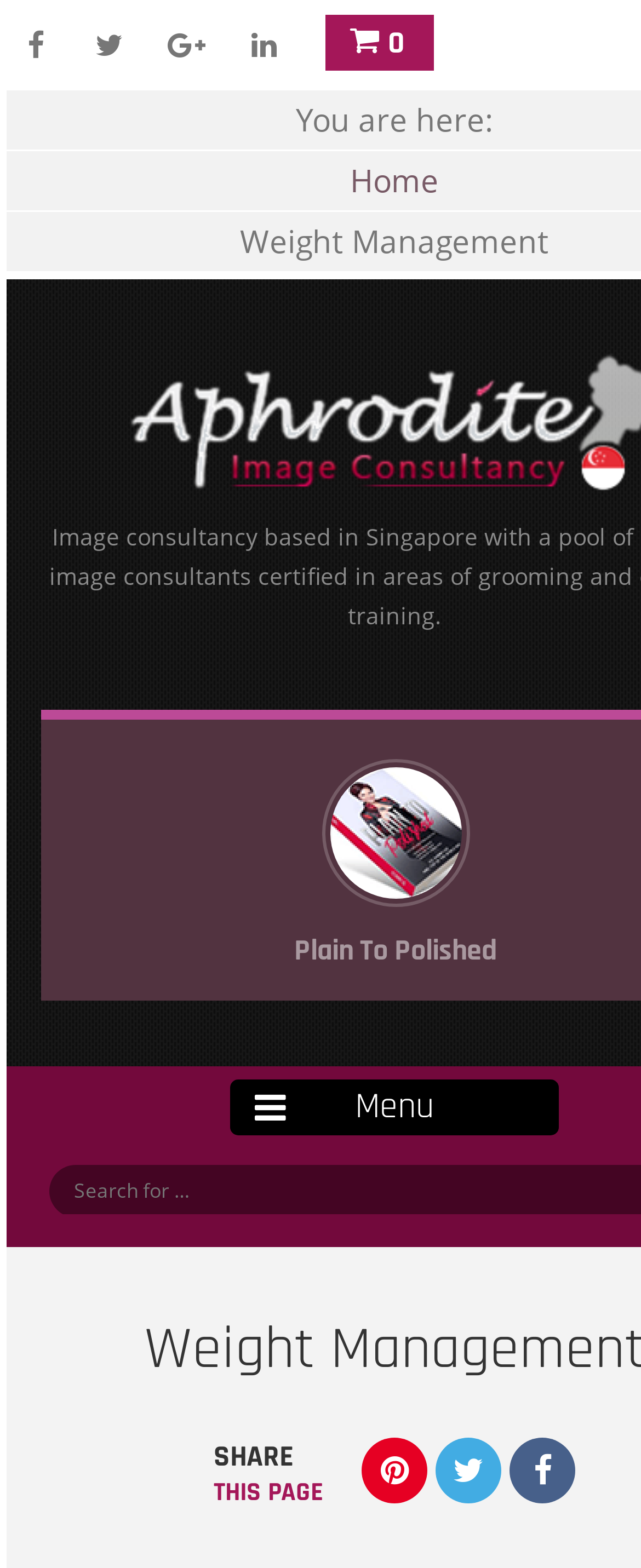Carefully observe the image and respond to the question with a detailed answer:
What is the name of the image on the webpage?

The image is located below the 'Weight Management' text and has a bounding box with coordinates [0.514, 0.489, 0.719, 0.573]. The image description is 'Plain To Polished'.